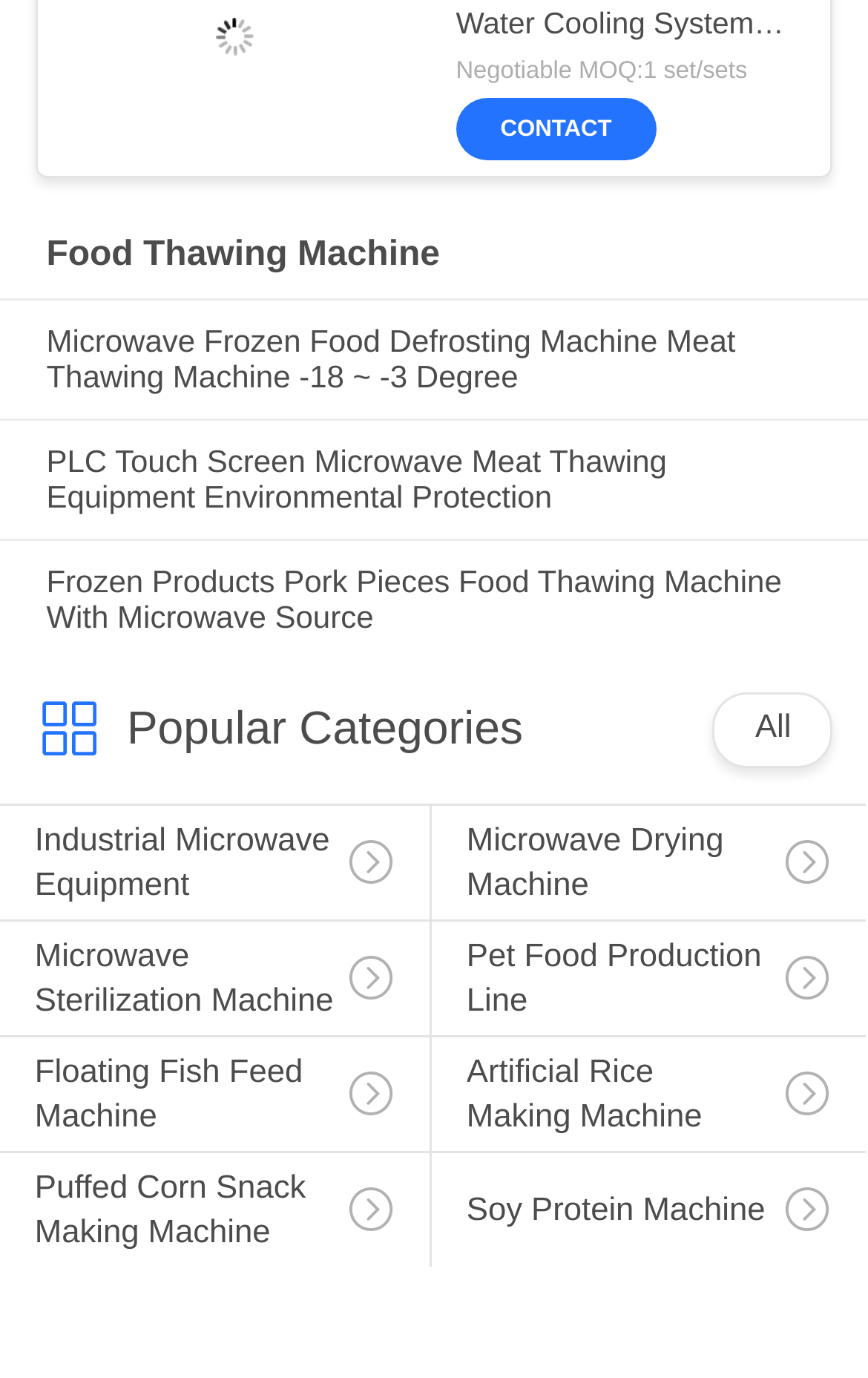Answer briefly with one word or phrase:
What type of equipment is shown in the image?

Industrial defrosting equipment